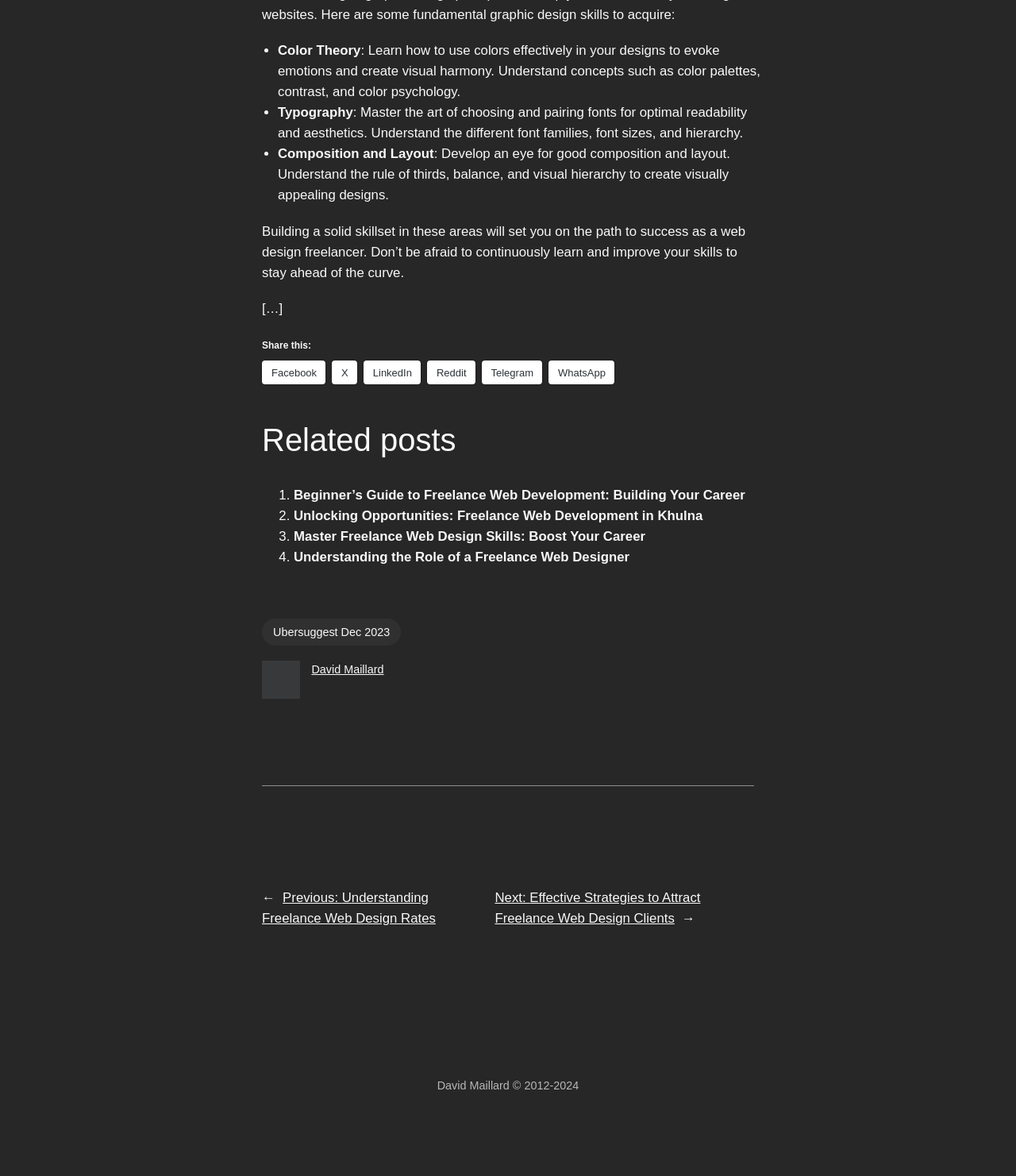What is the topic of the first related post? Observe the screenshot and provide a one-word or short phrase answer.

Freelance web development